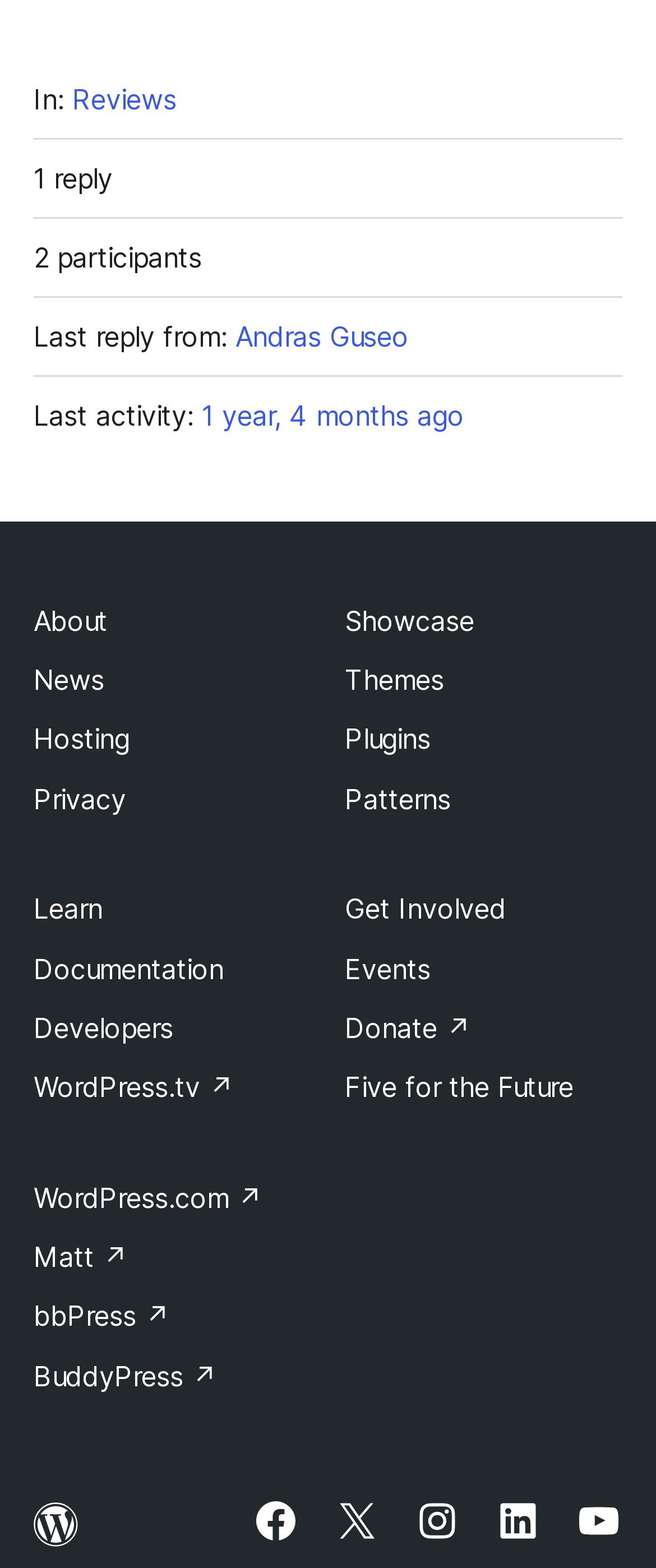Please identify the bounding box coordinates of the area I need to click to accomplish the following instruction: "Get involved in the community".

[0.526, 0.569, 0.772, 0.59]